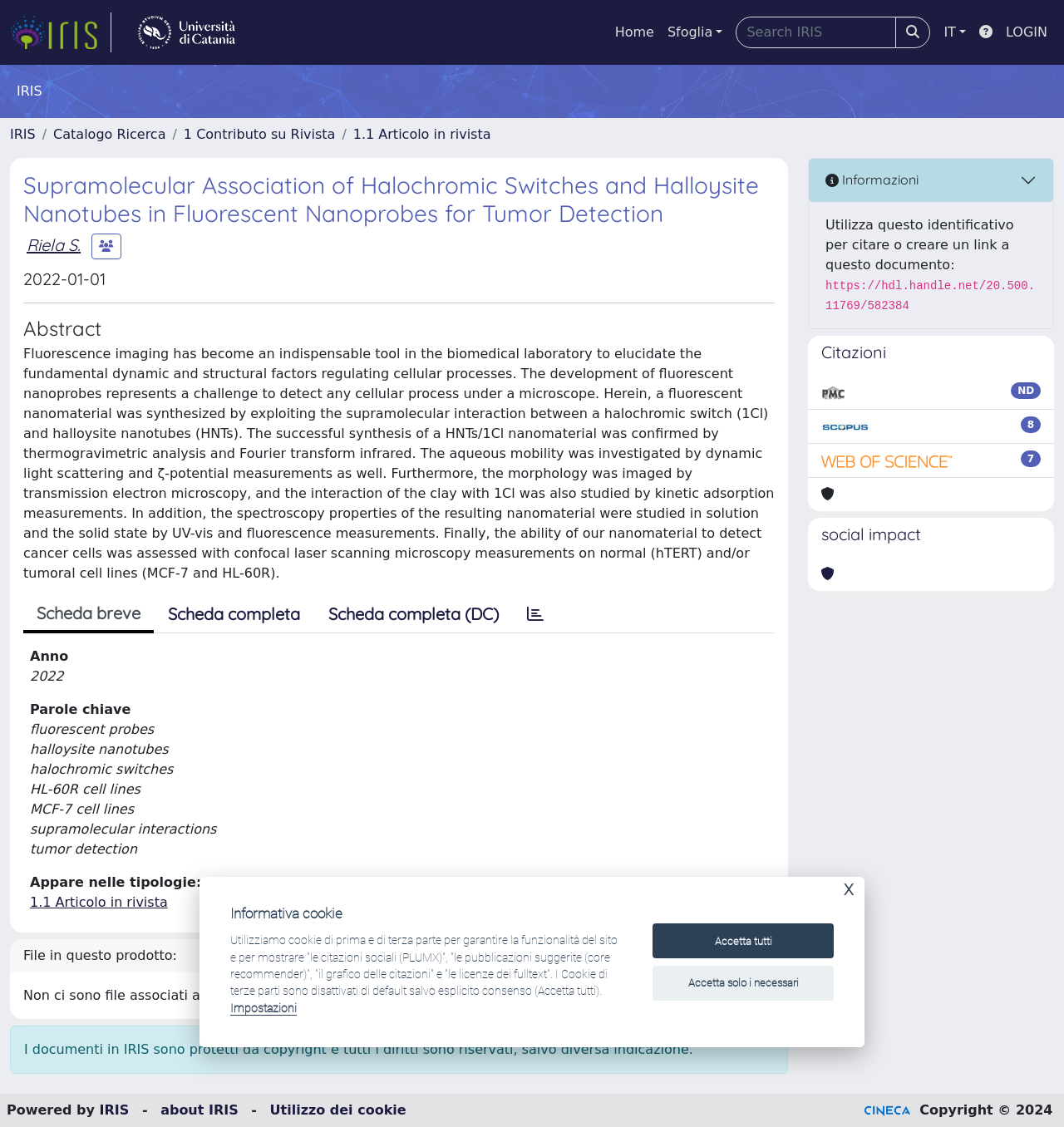Please specify the bounding box coordinates of the clickable region to carry out the following instruction: "browse catalog research". The coordinates should be four float numbers between 0 and 1, in the format [left, top, right, bottom].

[0.05, 0.112, 0.156, 0.126]